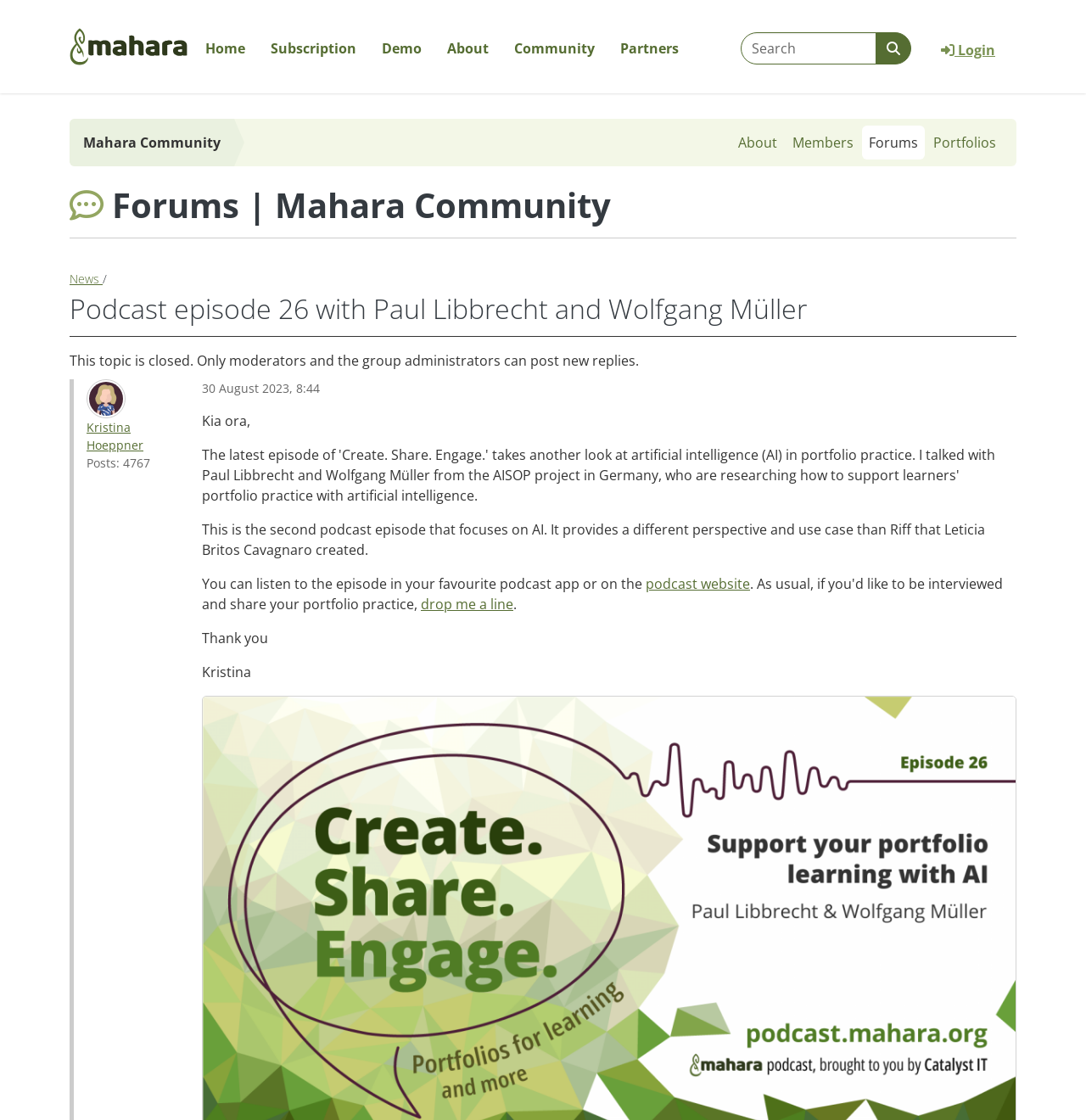Please identify the bounding box coordinates of the element's region that I should click in order to complete the following instruction: "Read the latest news". The bounding box coordinates consist of four float numbers between 0 and 1, i.e., [left, top, right, bottom].

[0.064, 0.242, 0.095, 0.256]